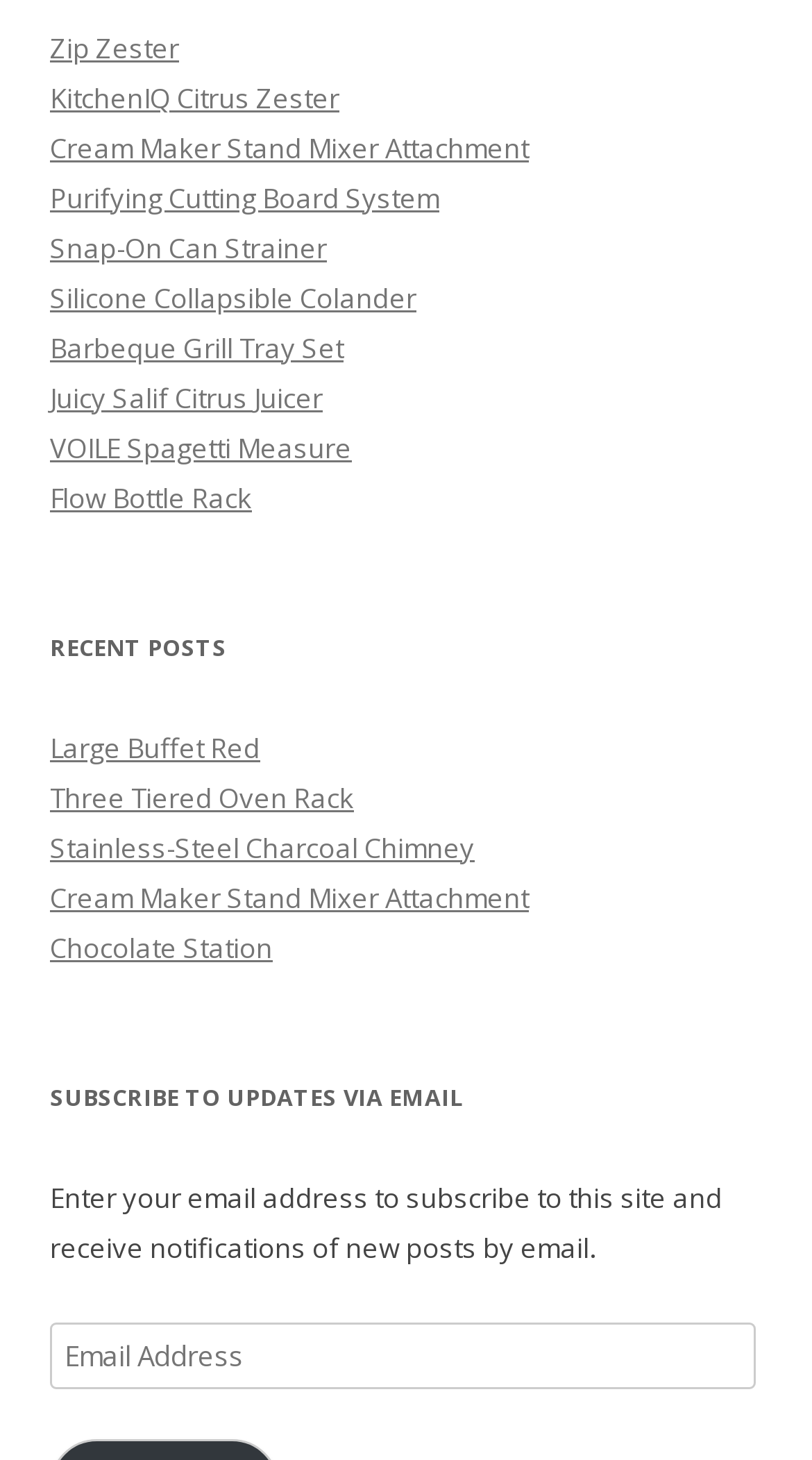Please find the bounding box coordinates of the element that must be clicked to perform the given instruction: "Buy Now". The coordinates should be four float numbers from 0 to 1, i.e., [left, top, right, bottom].

None